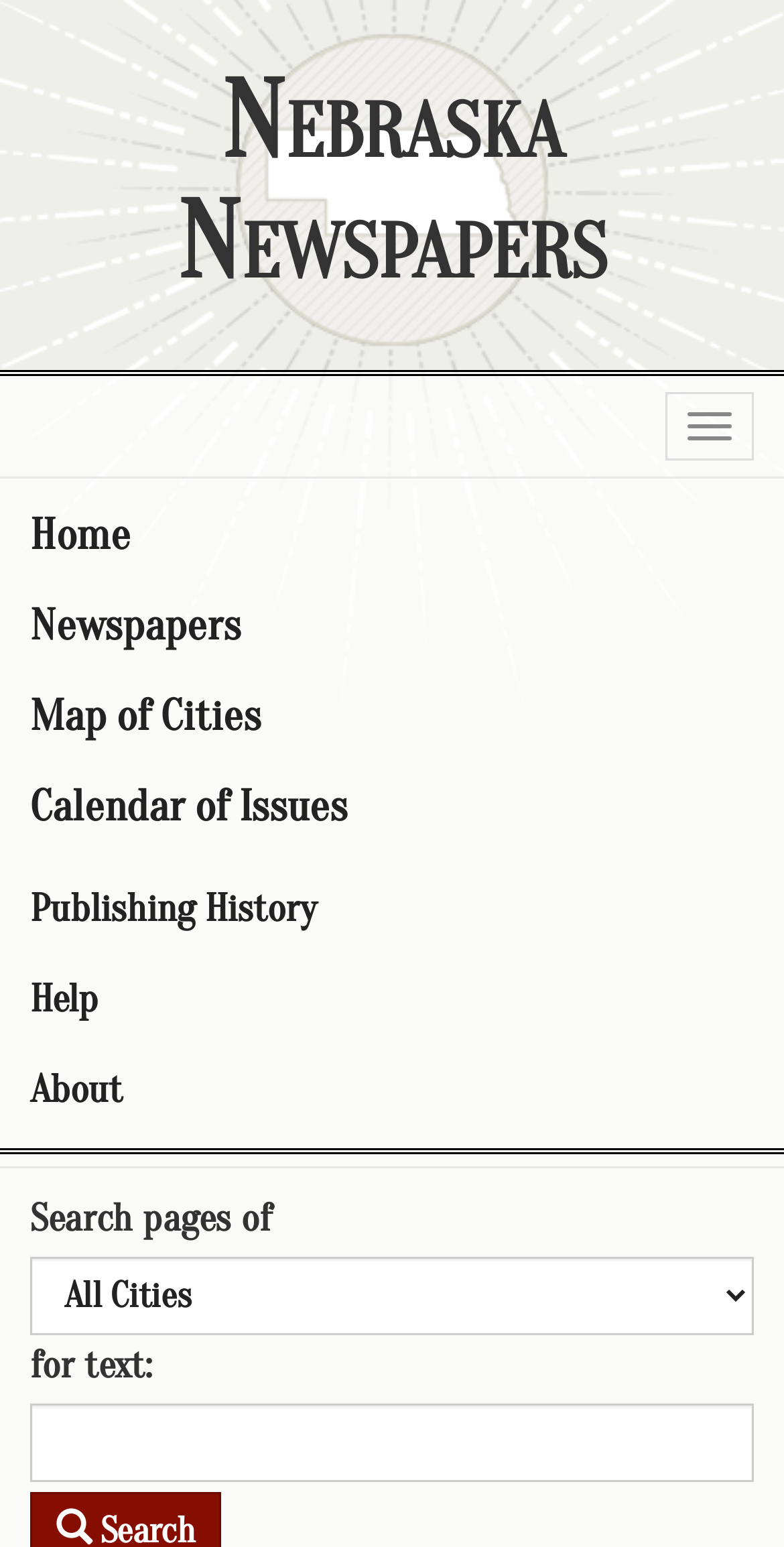How many links are in the navigation menu?
Please interpret the details in the image and answer the question thoroughly.

I counted the number of link elements in the navigation menu, which are 'Home', 'Newspapers', 'Map of Cities', 'Calendar of Issues', 'Publishing History', 'Help', and 'About'.